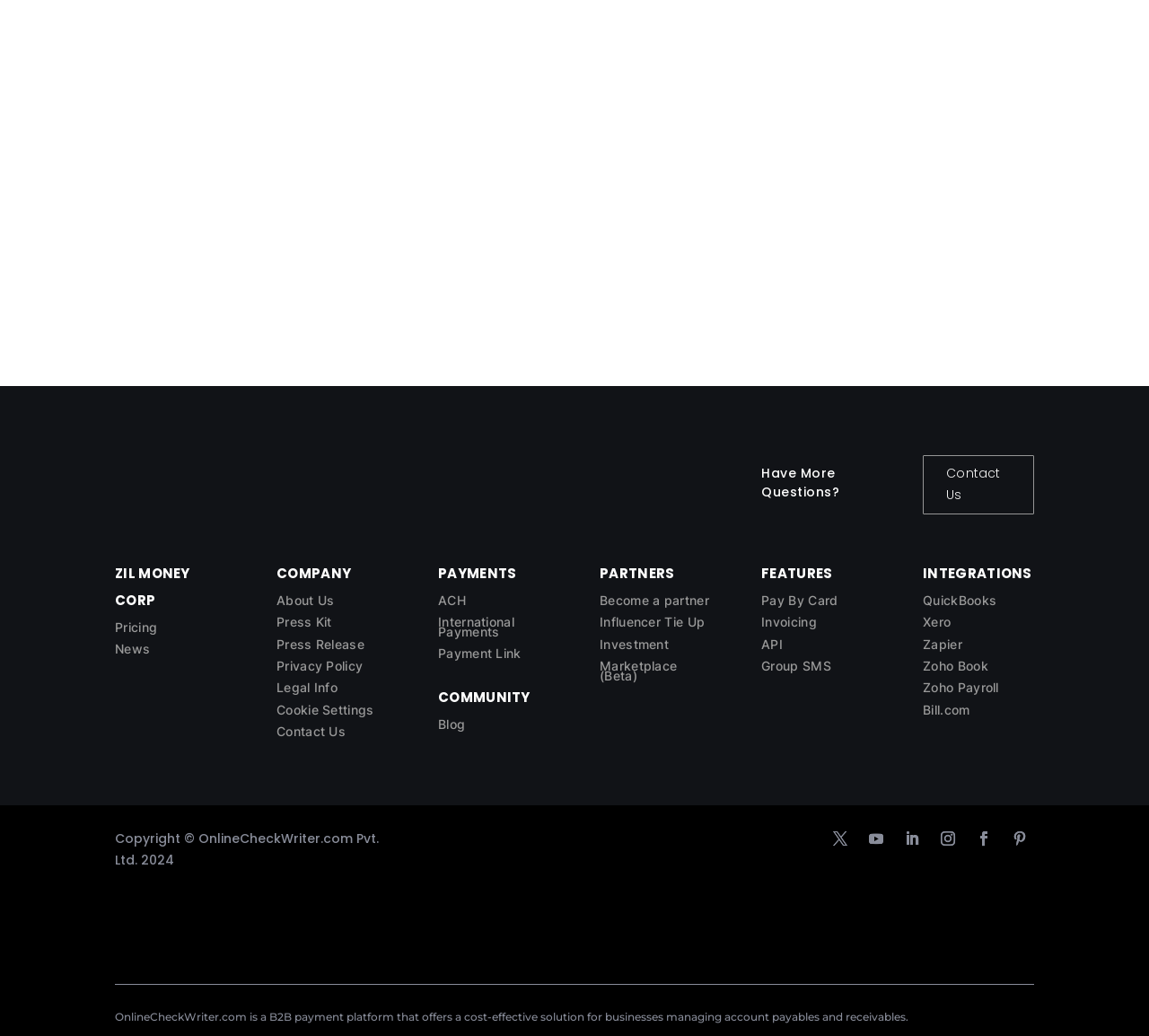Using the element description Check Printing Software, predict the bounding box coordinates for the UI element. Provide the coordinates in (top-left x, top-left y, bottom-right x, bottom-right y) format with values ranging from 0 to 1.

[0.188, 0.147, 0.329, 0.163]